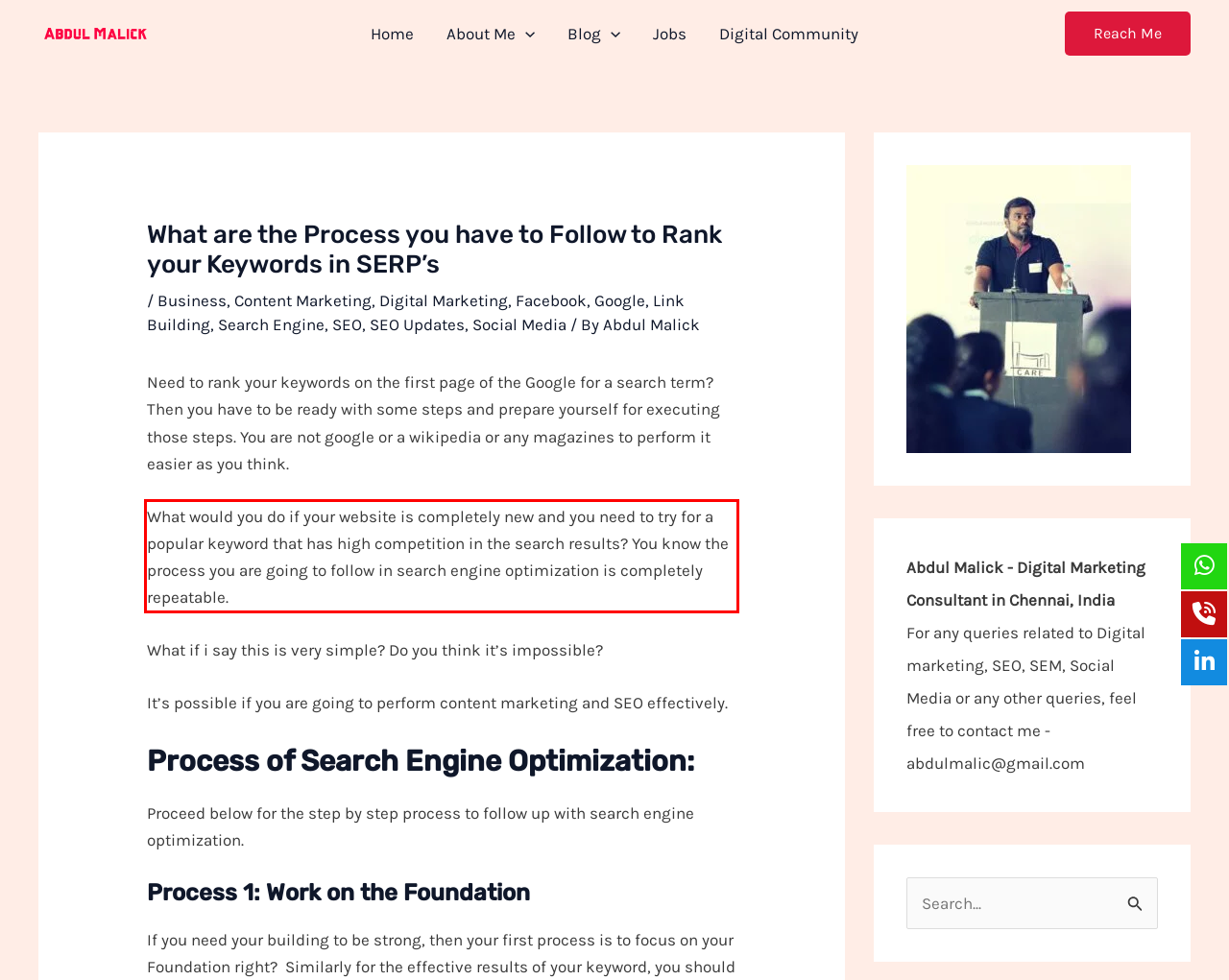Look at the webpage screenshot and recognize the text inside the red bounding box.

What would you do if your website is completely new and you need to try for a popular keyword that has high competition in the search results? You know the process you are going to follow in search engine optimization is completely repeatable.